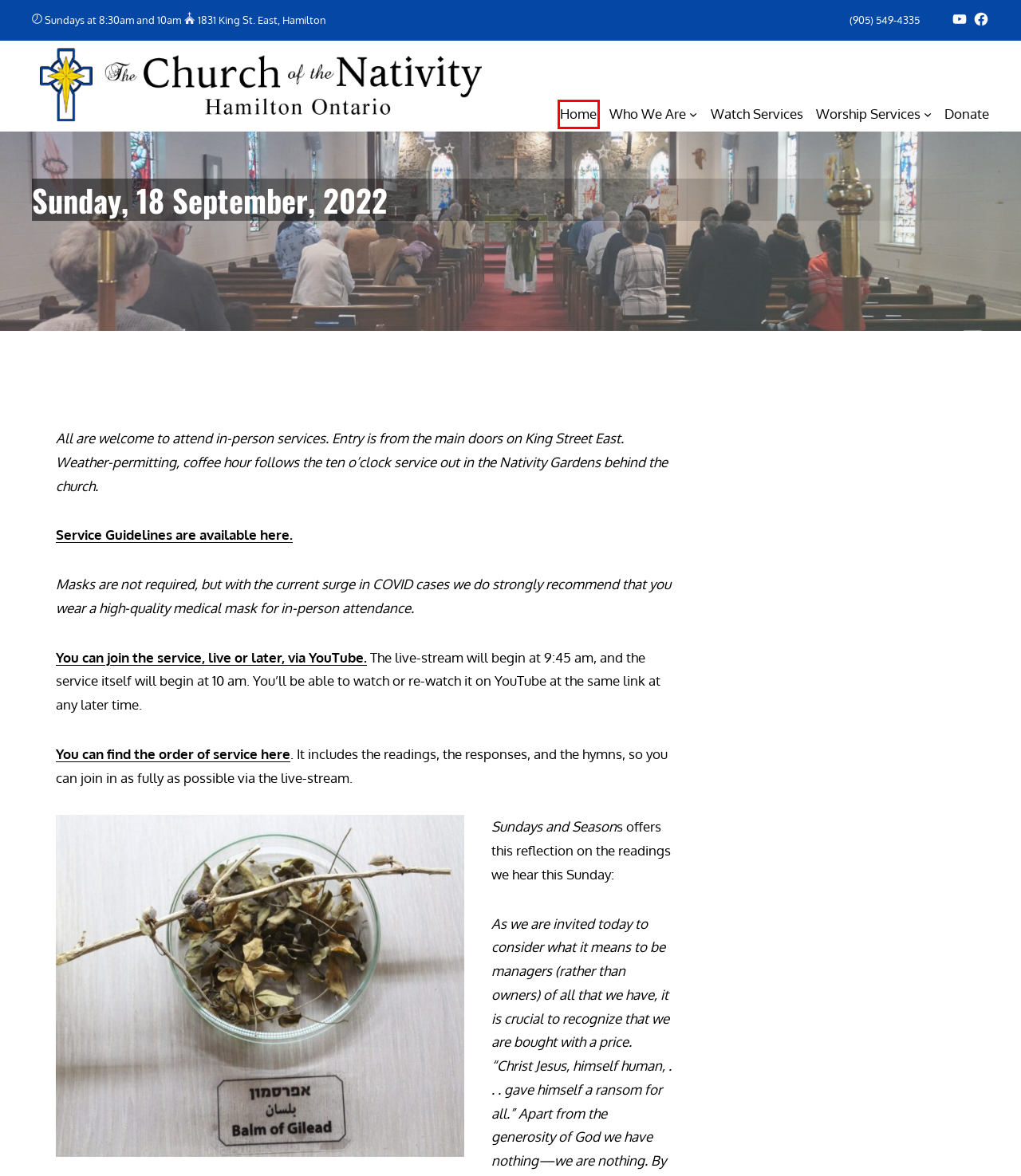Given a webpage screenshot with a red bounding box around a particular element, identify the best description of the new webpage that will appear after clicking on the element inside the red bounding box. Here are the candidates:
A. Worship Services – Church of the Nativity
B. Donate – Church of the Nativity
C. Watch Services – Church of the Nativity
D. Who We Are – Church of the Nativity
E. Services – Church of the Nativity
F. Church of the Nativity – Hope, Compassion, and Community in East Hamilton
G. What Do Worship Services Look Like Now? – Church of the Nativity
H. Sunday – Church of the Nativity

F